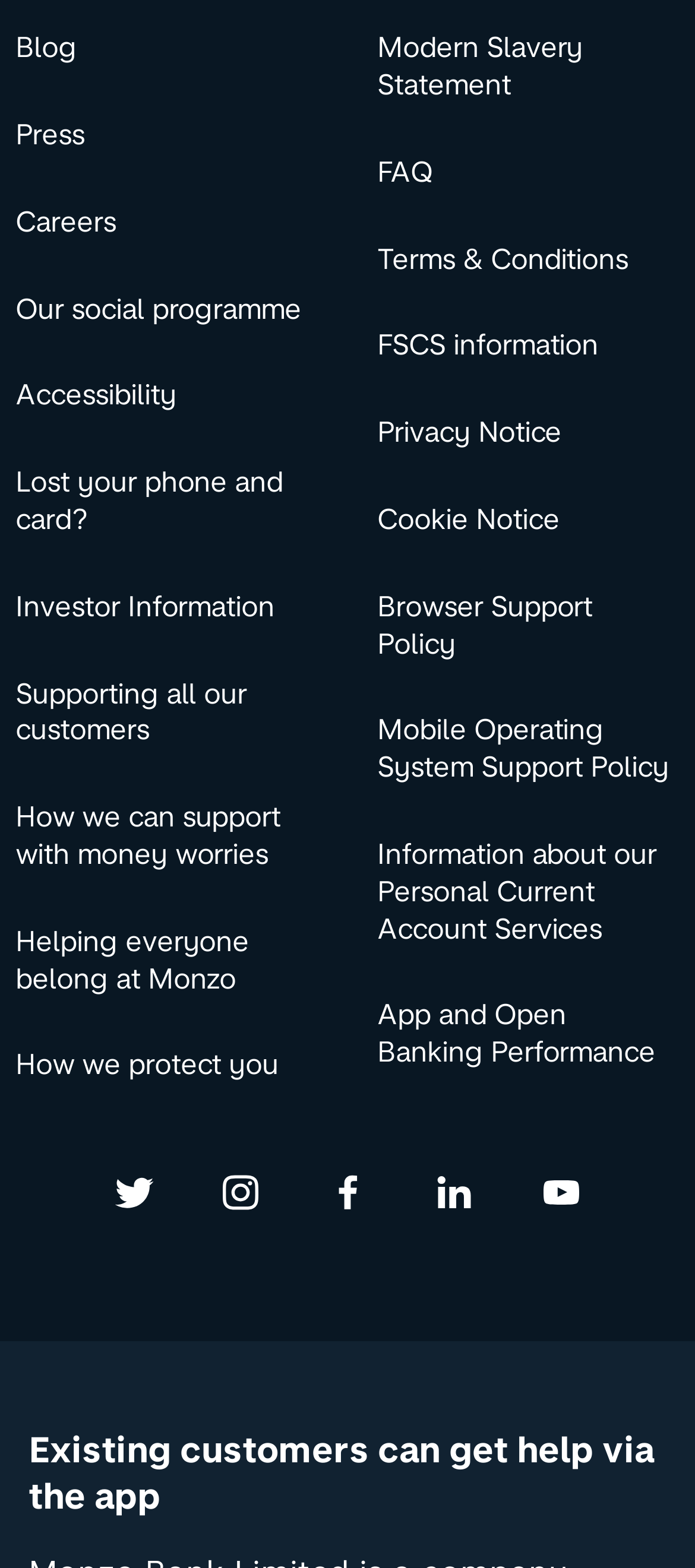Please give a succinct answer to the question in one word or phrase:
How many links are present on the webpage in total?

22